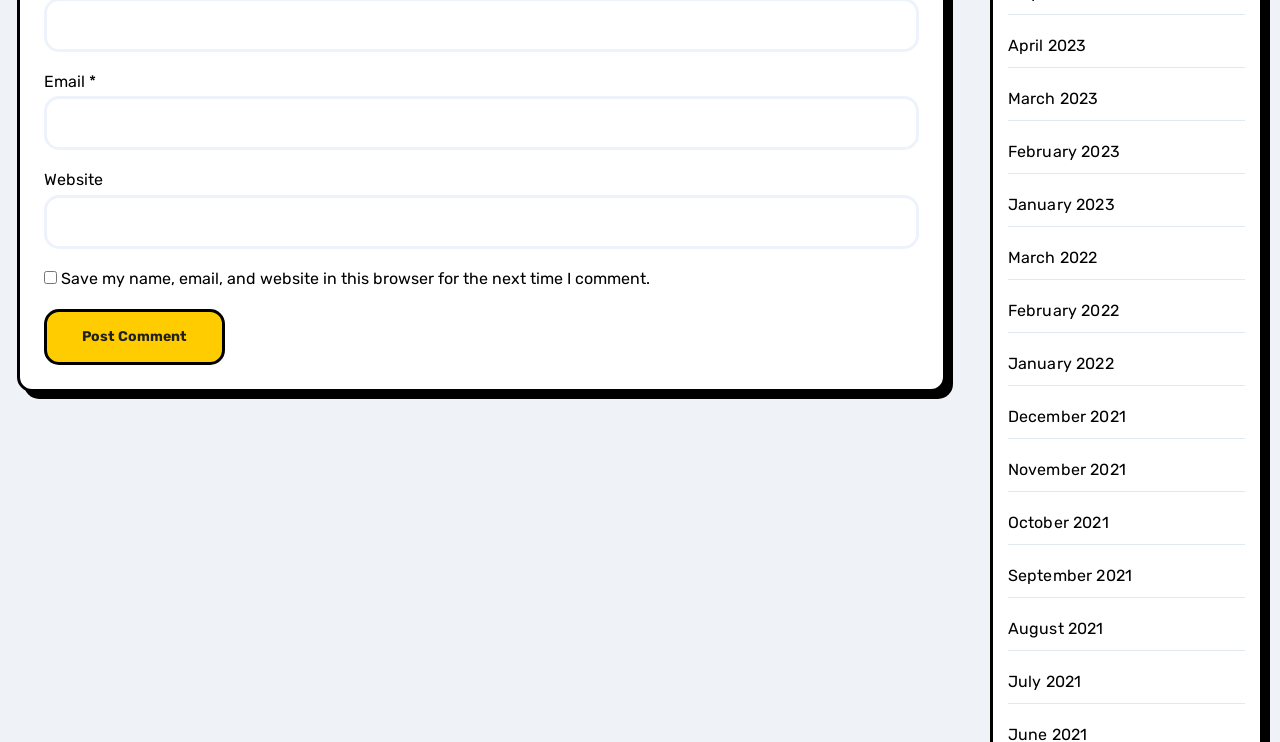Identify the bounding box coordinates of the HTML element based on this description: "parent_node: Email * aria-describedby="email-notes" name="email"".

[0.034, 0.13, 0.718, 0.203]